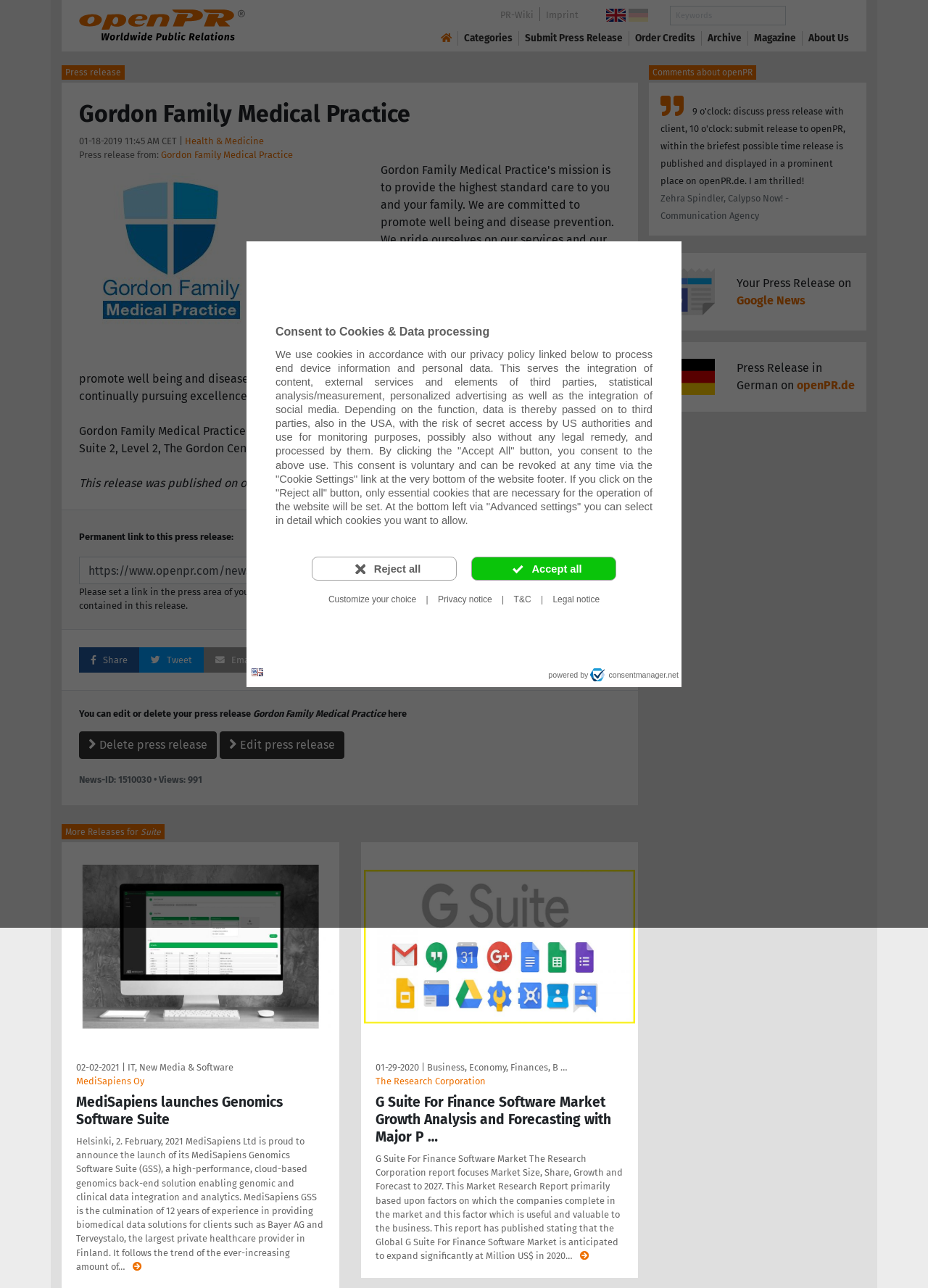Select the bounding box coordinates of the element I need to click to carry out the following instruction: "Share on Twitter".

[0.15, 0.503, 0.22, 0.522]